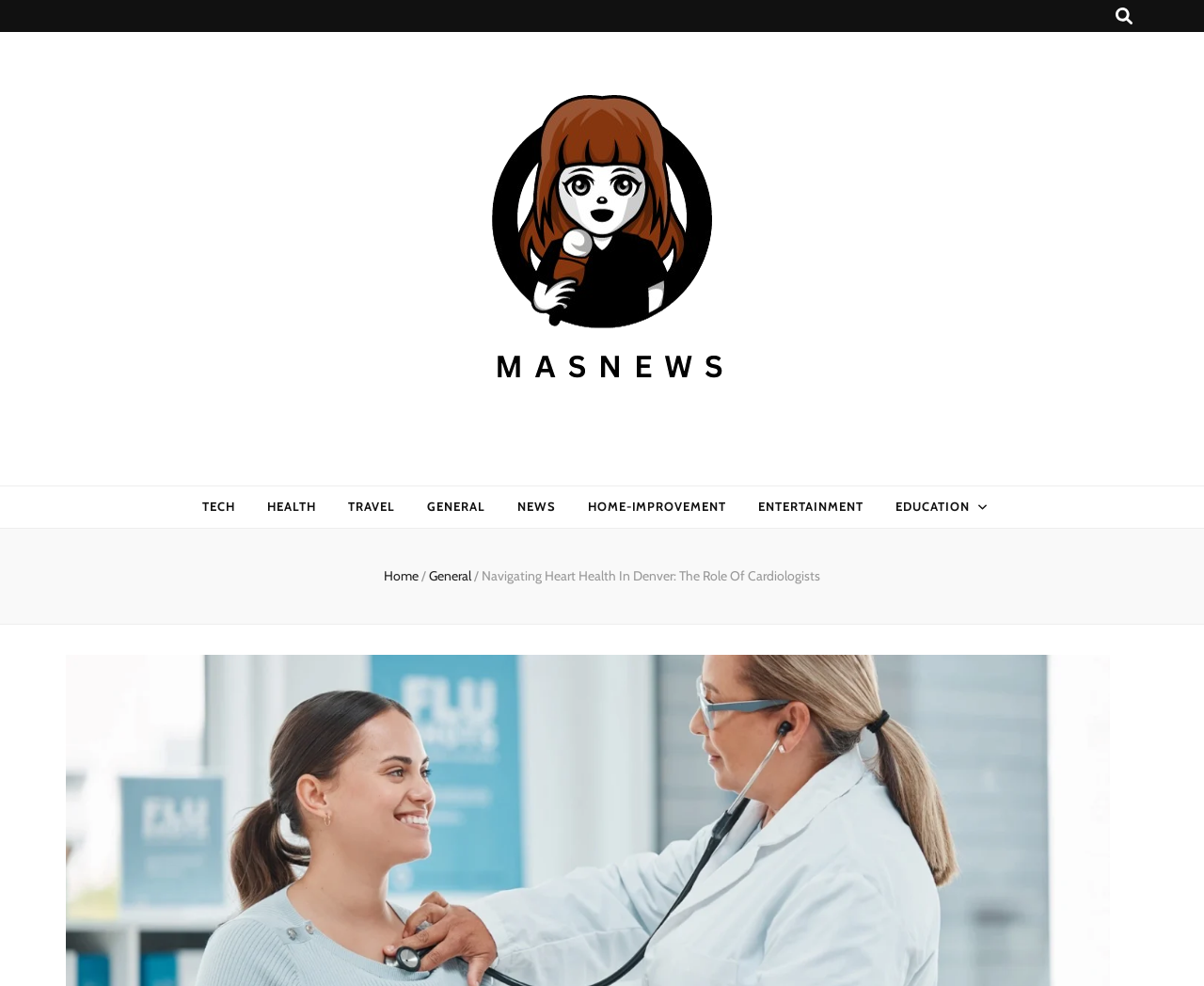Kindly determine the bounding box coordinates for the area that needs to be clicked to execute this instruction: "Click on the 'BANNER AD CONFIDENTIAL' link".

None